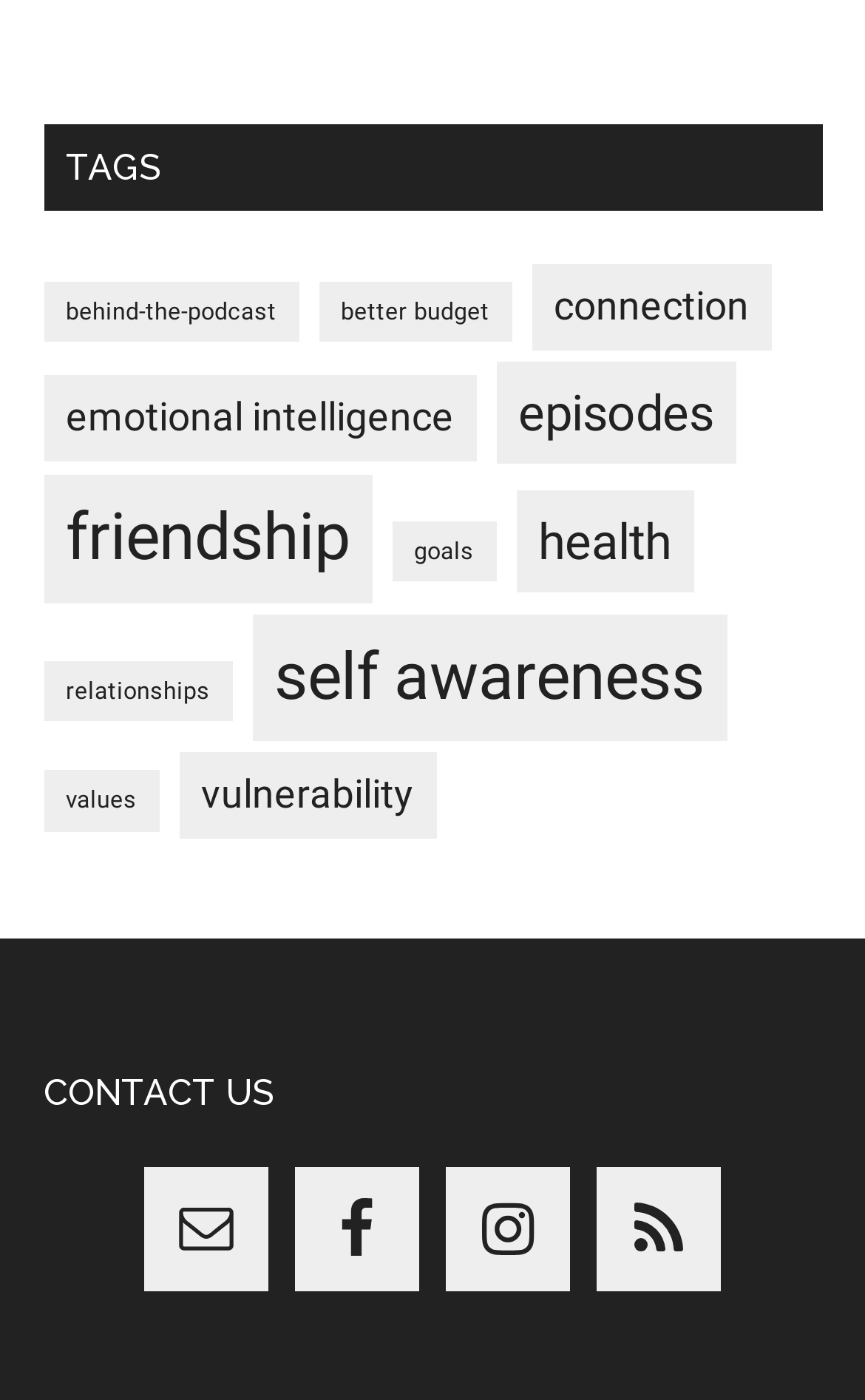What is the purpose of the 'CONTACT US' section?
Please provide a single word or phrase in response based on the screenshot.

To contact the website